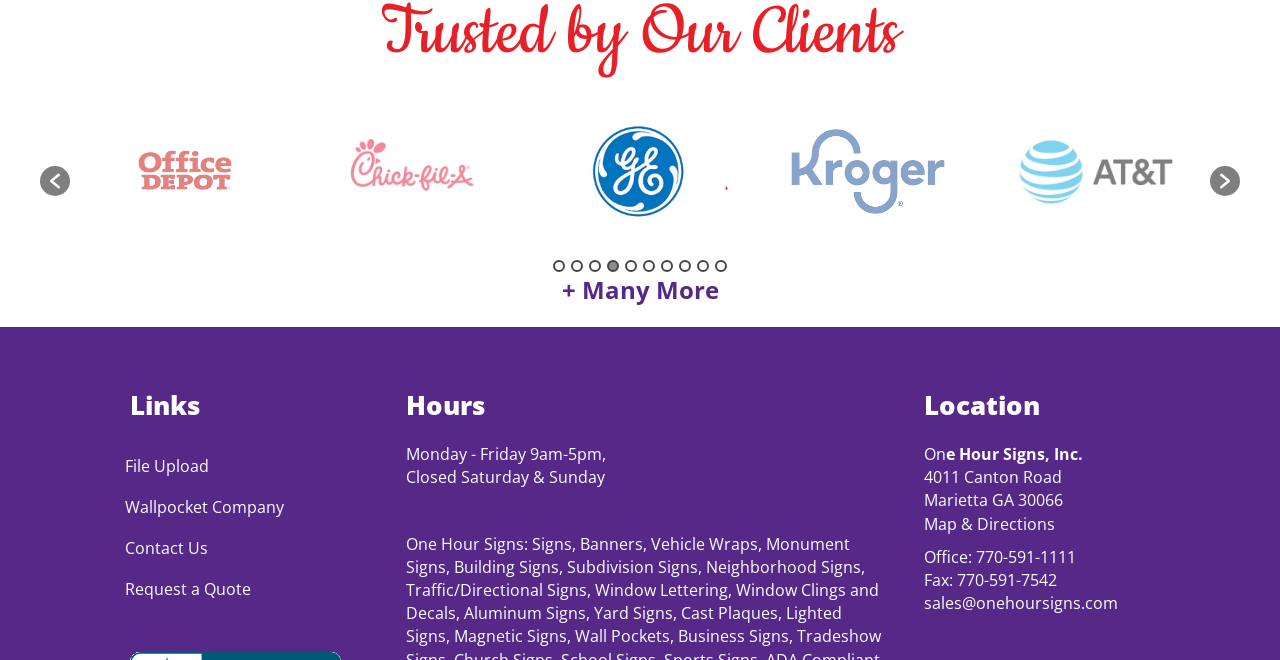Please provide a comprehensive answer to the question based on the screenshot: What is the company name?

I found the company name by looking at the 'Location' section of the webpage, where it is mentioned as 'e Hour Signs, Inc.' along with the address and contact information.